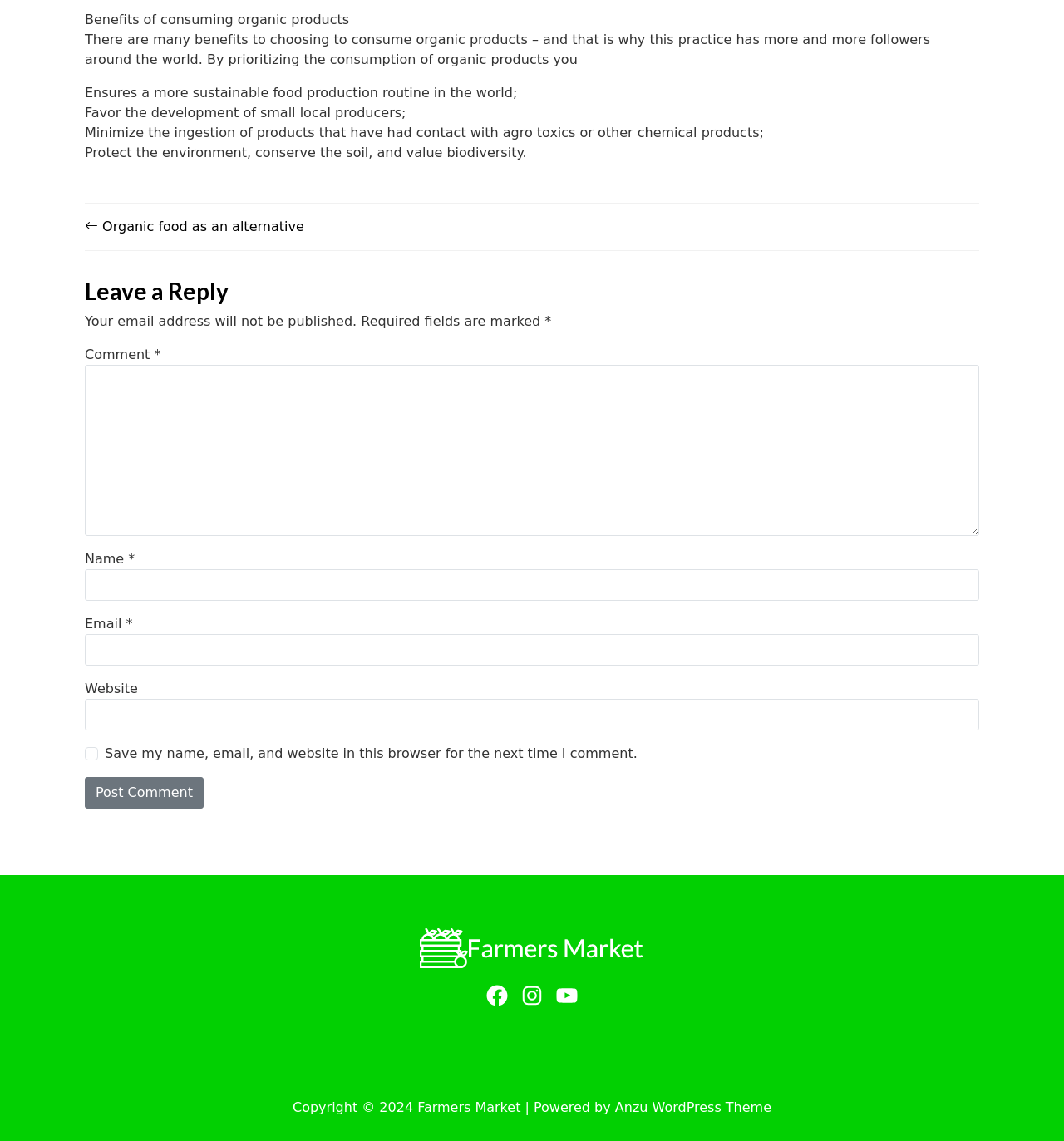What is the purpose of the textboxes at the bottom of the webpage?
Kindly give a detailed and elaborate answer to the question.

The textboxes at the bottom of the webpage, labeled as 'Comment', 'Name', 'Email', and 'Website', are for users to leave a comment on the webpage, which is indicated by the heading 'Leave a Reply' above the textboxes.